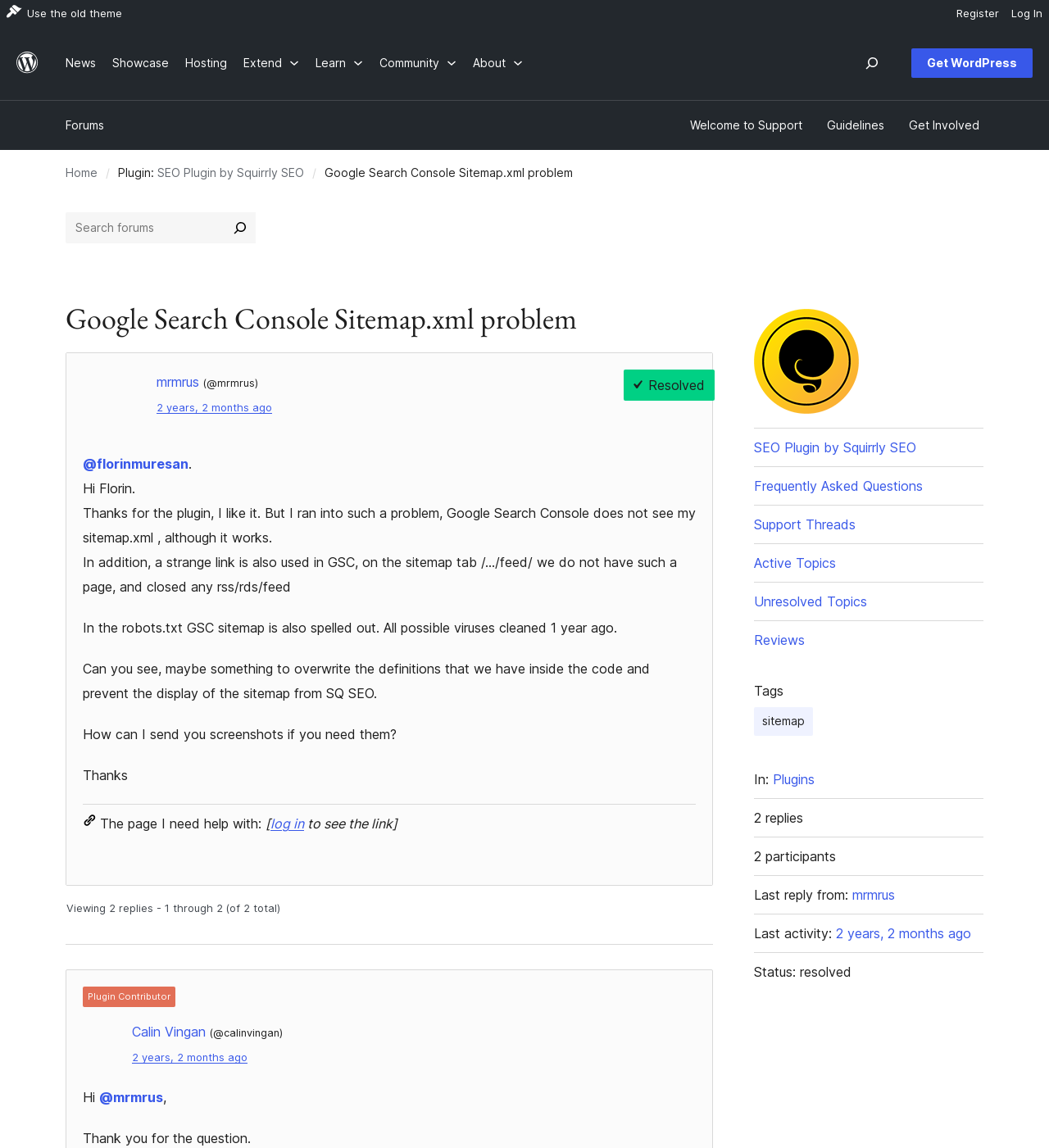Using the provided element description "Welcome to Support", determine the bounding box coordinates of the UI element.

[0.654, 0.097, 0.769, 0.121]